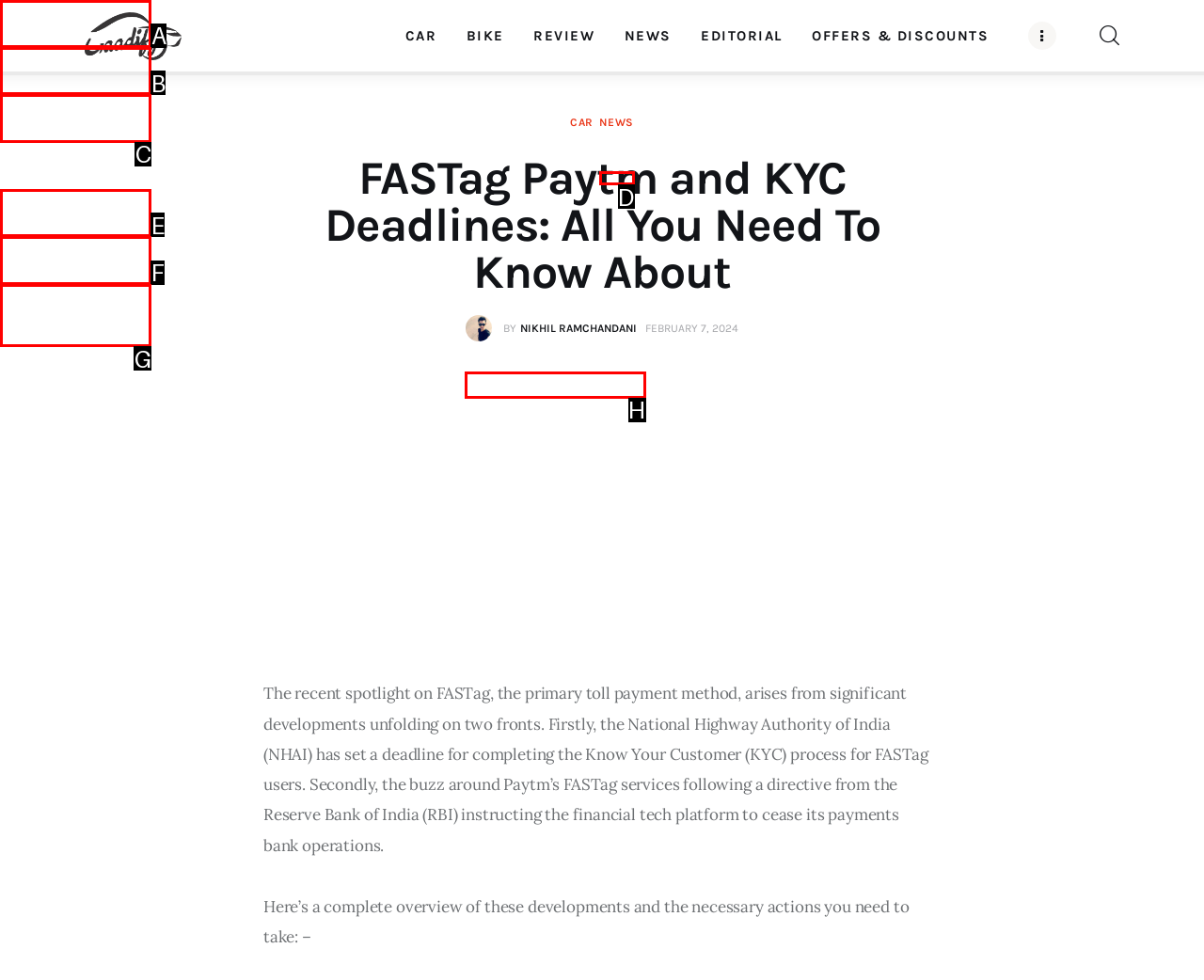Determine which HTML element best suits the description: Offers & Discounts. Reply with the letter of the matching option.

F